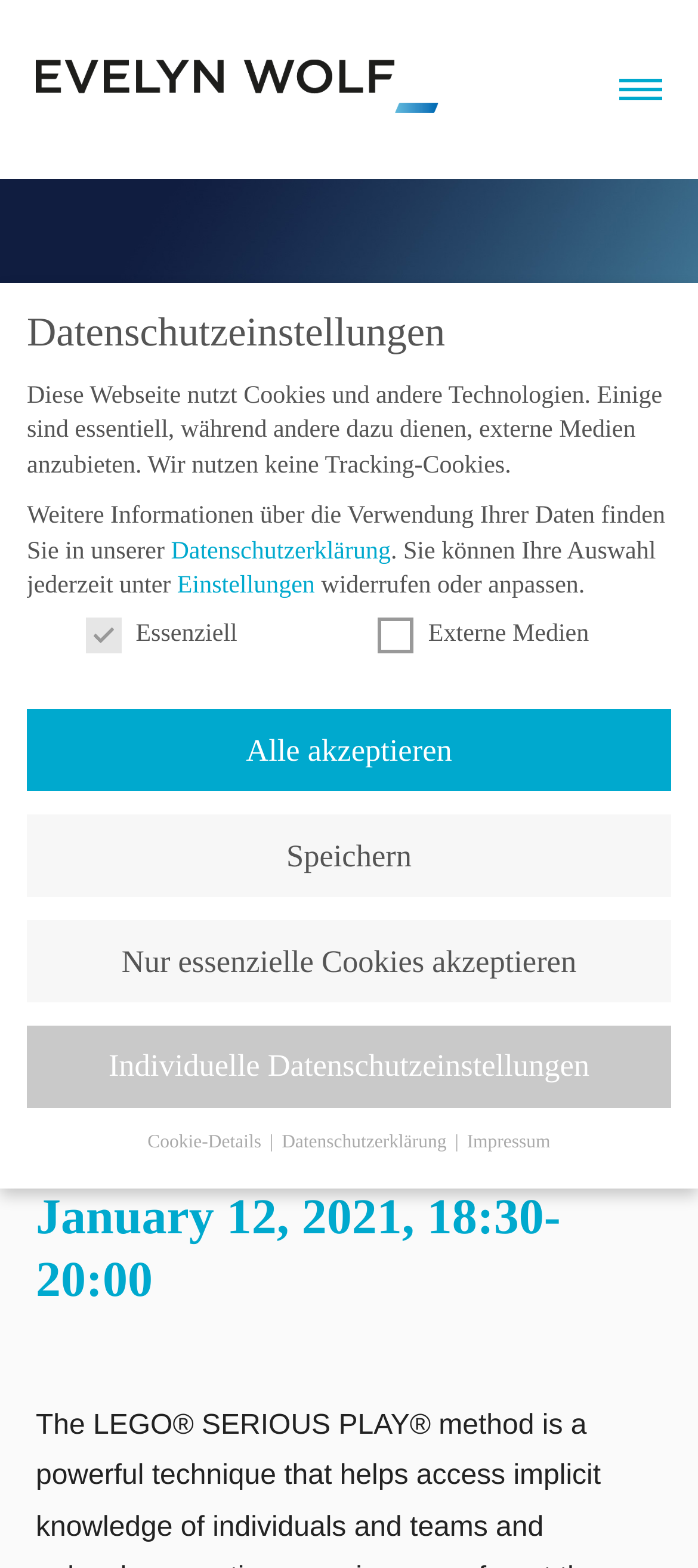Provide a short answer using a single word or phrase for the following question: 
How many buttons are present on the webpage?

5